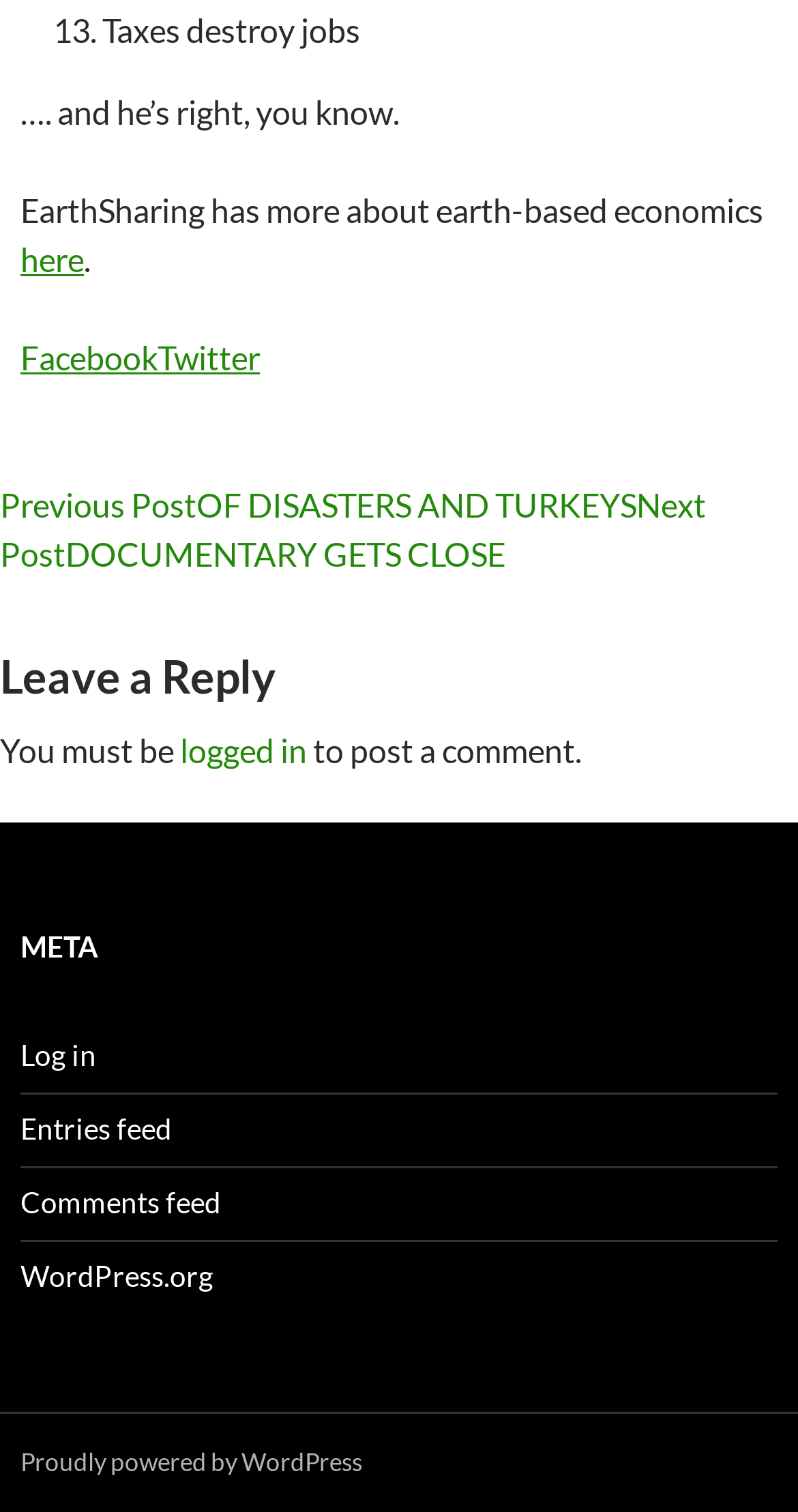Using the provided description: "Comments feed", find the bounding box coordinates of the corresponding UI element. The output should be four float numbers between 0 and 1, in the format [left, top, right, bottom].

[0.026, 0.85, 0.279, 0.871]